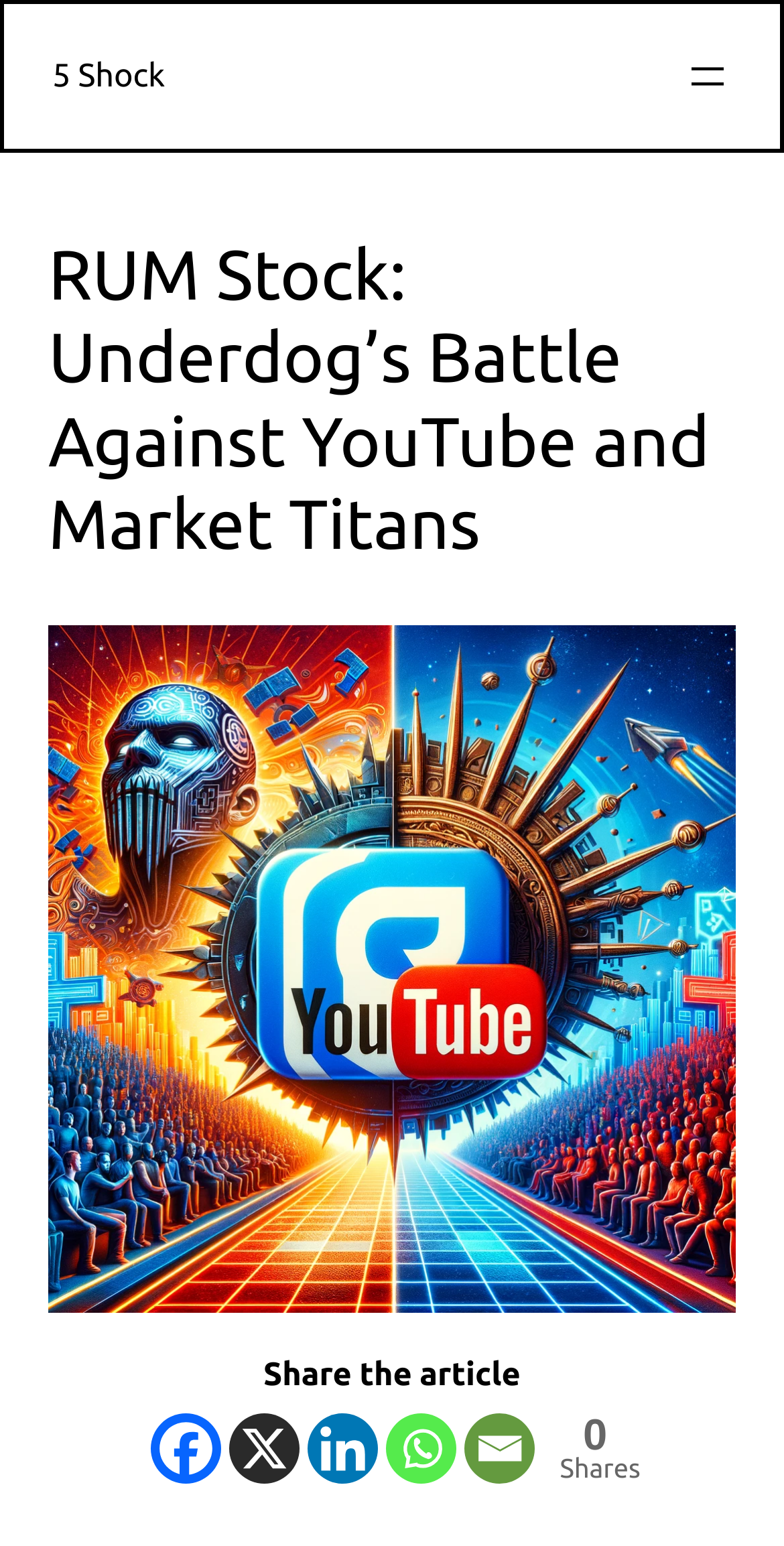Locate the bounding box coordinates of the element you need to click to accomplish the task described by this instruction: "View george1421's profile".

None